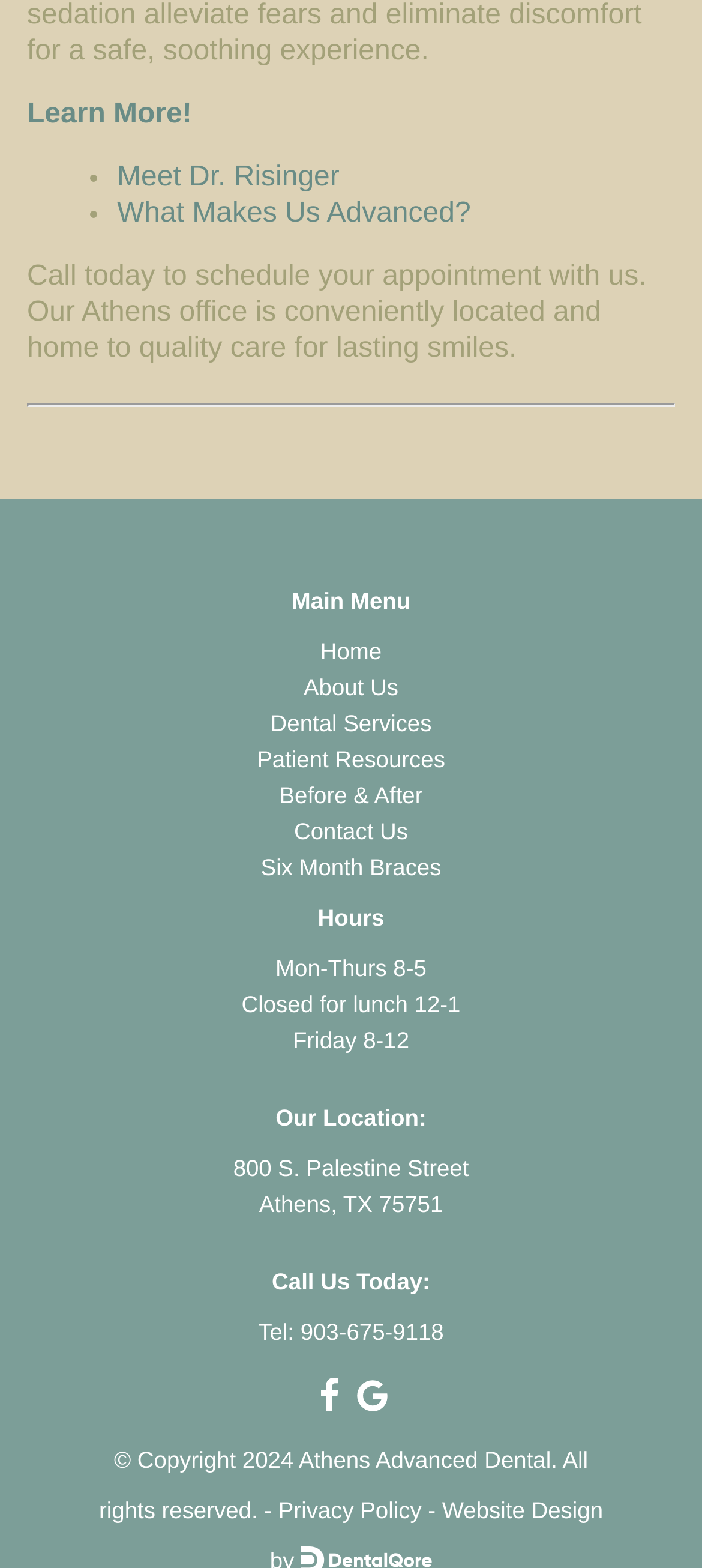What is the office location of Athens Advanced Dental?
Using the visual information, answer the question in a single word or phrase.

800 S. Palestine Street, Athens, TX 75751